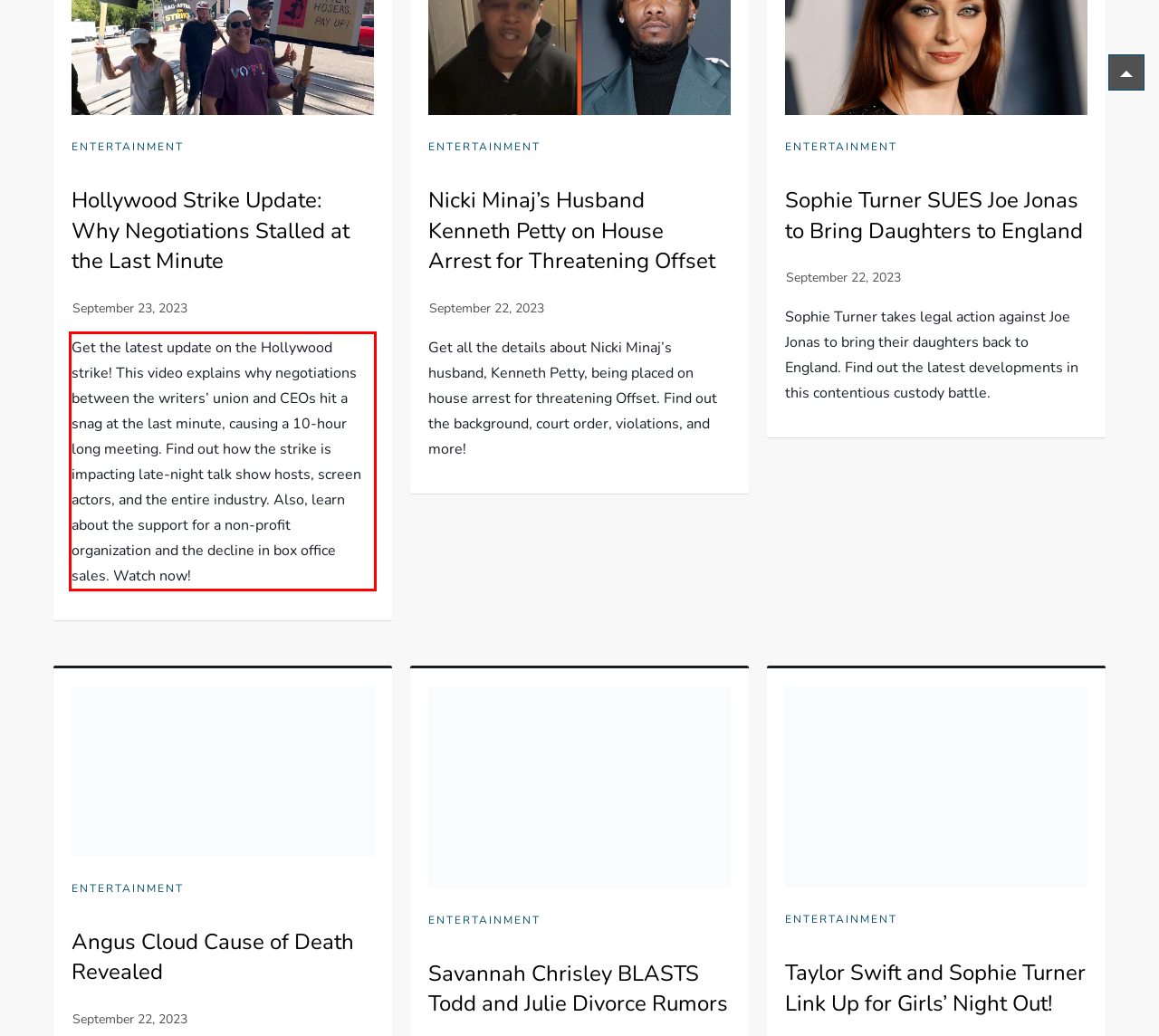Please examine the webpage screenshot containing a red bounding box and use OCR to recognize and output the text inside the red bounding box.

Get the latest update on the Hollywood strike! This video explains why negotiations between the writers’ union and CEOs hit a snag at the last minute, causing a 10-hour long meeting. Find out how the strike is impacting late-night talk show hosts, screen actors, and the entire industry. Also, learn about the support for a non-profit organization and the decline in box office sales. Watch now!